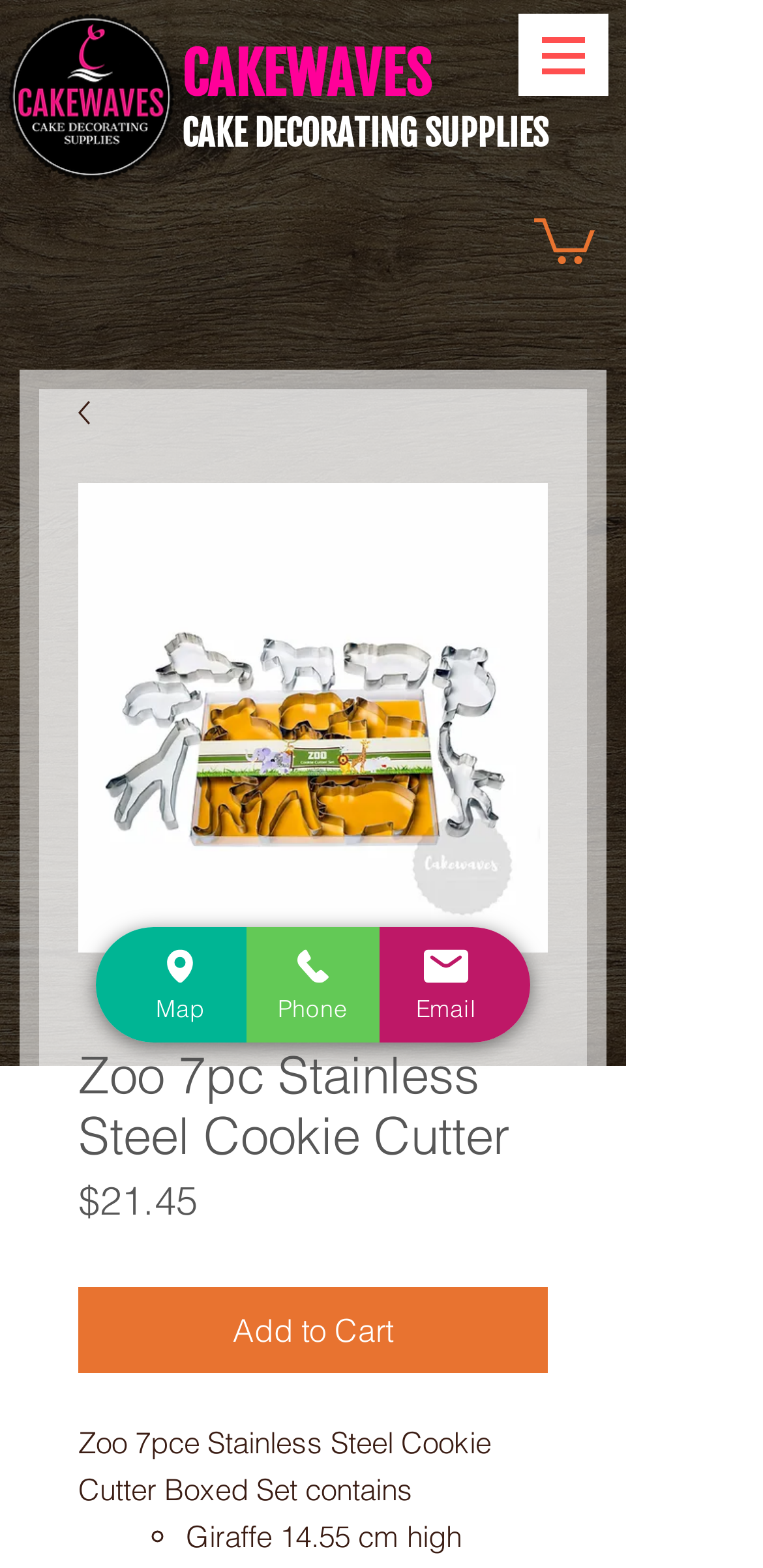Generate a comprehensive description of the webpage.

This webpage appears to be an e-commerce product page for a "Zoo 7pce Stainless Steel Cookie Cutter Boxed Set". At the top left corner, there is a logo image with a link to the homepage. Next to the logo, there are two headings, "CAKEWAVES" and "CAKE DECORATING SUPPLIES", which are likely navigation links.

On the top right corner, there is a button to open a navigation menu, which contains a link to the product image and details. Below the navigation button, there is a product image of the cookie cutter set, along with a heading that matches the product title.

The product details section is located below the product image, which includes the price "$21.45" and a button to "Add to Cart". There is also a brief product description, "Zoo 7pce Stainless Steel Cookie Cutter Boxed Set contains", followed by a list of items in the set, including a giraffe, zebra, lion, hippo, koala, and monkey, with their respective sizes.

At the bottom of the page, there are three links to contact information, including "Map", "Phone", and "Email", each accompanied by a small icon.